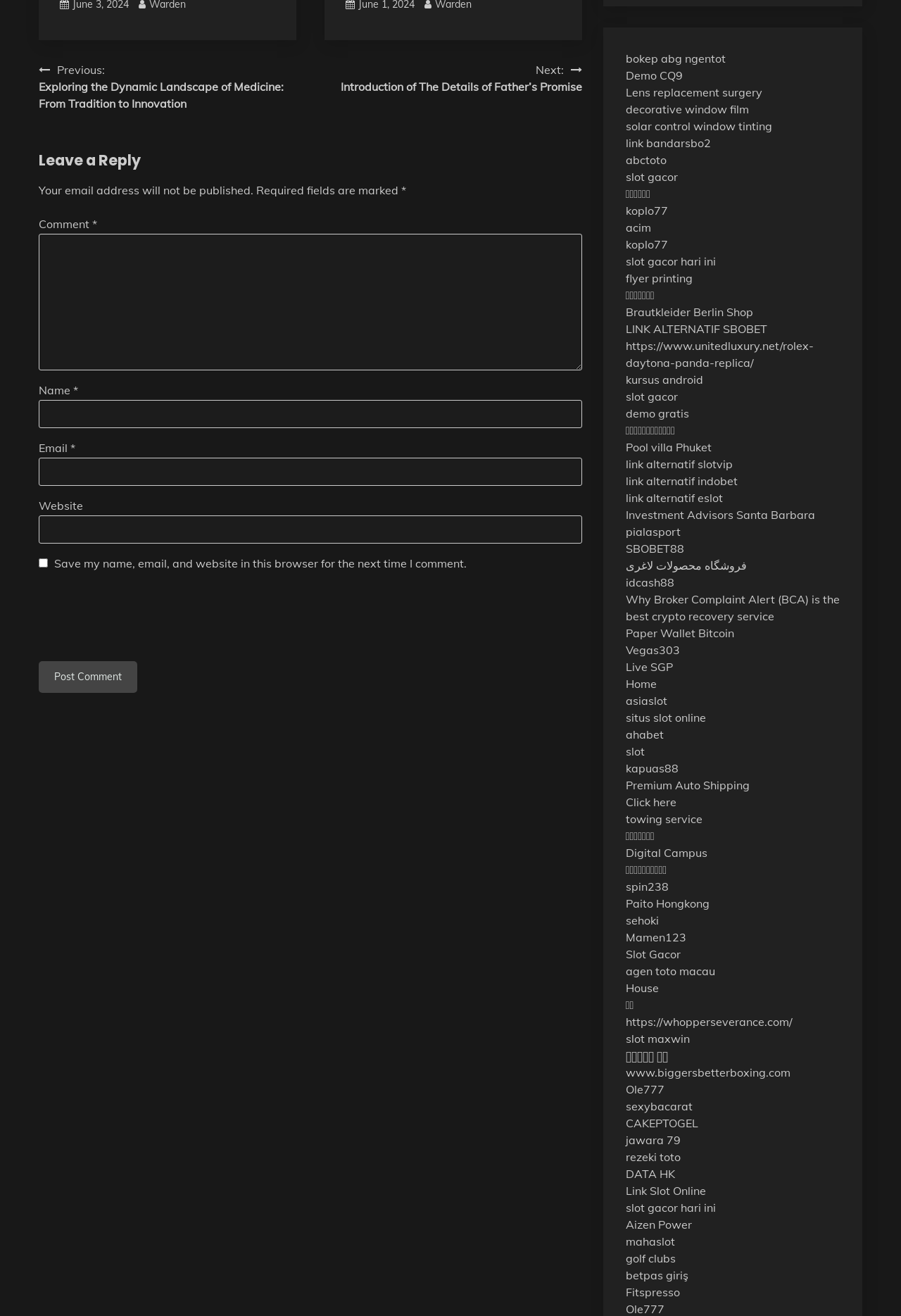How many links are there in the post navigation section?
Please answer the question with as much detail and depth as you can.

The post navigation section is located at the top of the webpage and includes two links: 'Previous: Exploring the Dynamic Landscape of Medicine: From Tradition to Innovation' and 'Next: Introduction of The Details of Father’s Promise'. These links allow users to navigate to previous or next posts on the website.